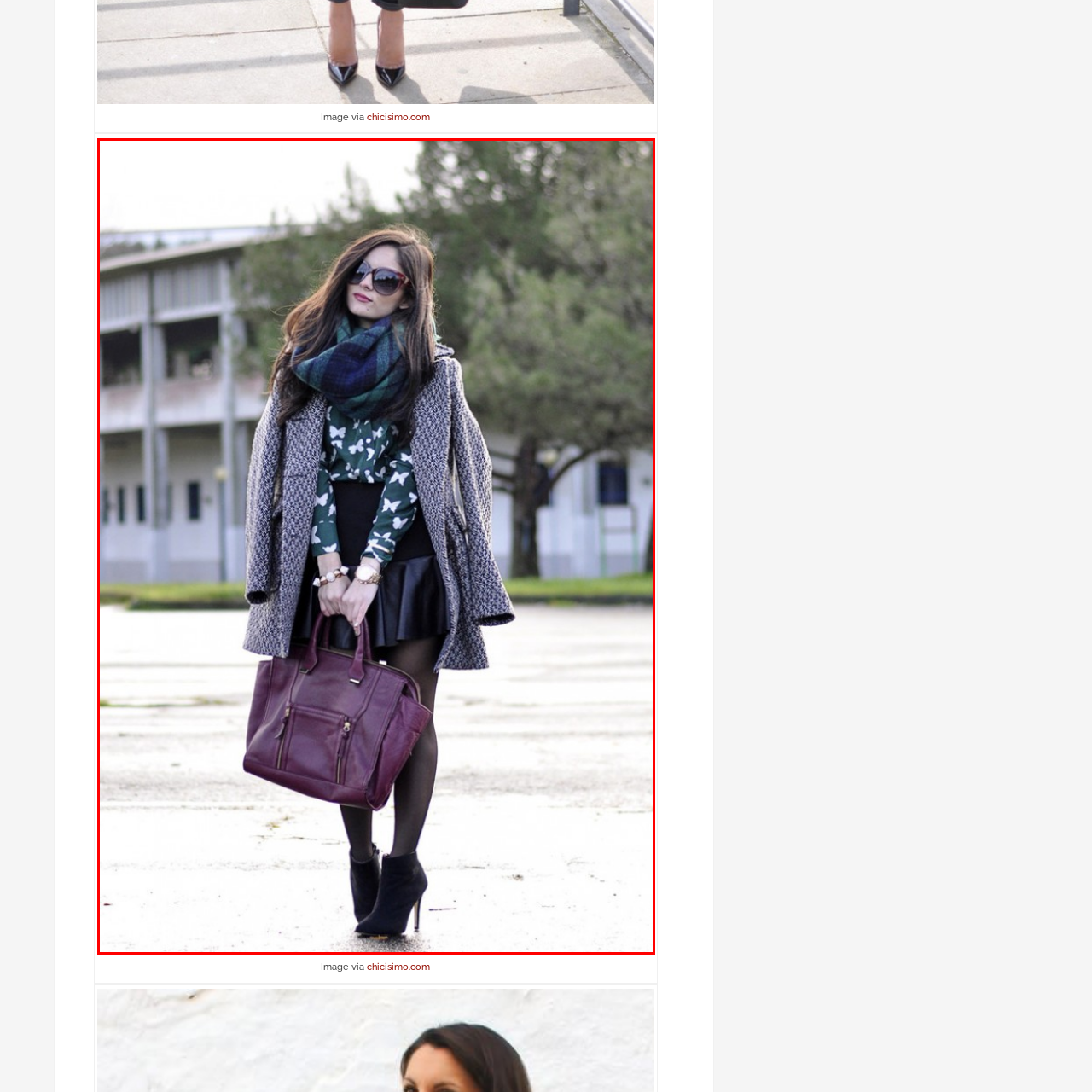What type of skirt is the model wearing?
Focus on the visual details within the red bounding box and provide an in-depth answer based on your observations.

The caption describes the model's outfit as including a high-waisted black leather skirt, which provides the answer to this question.